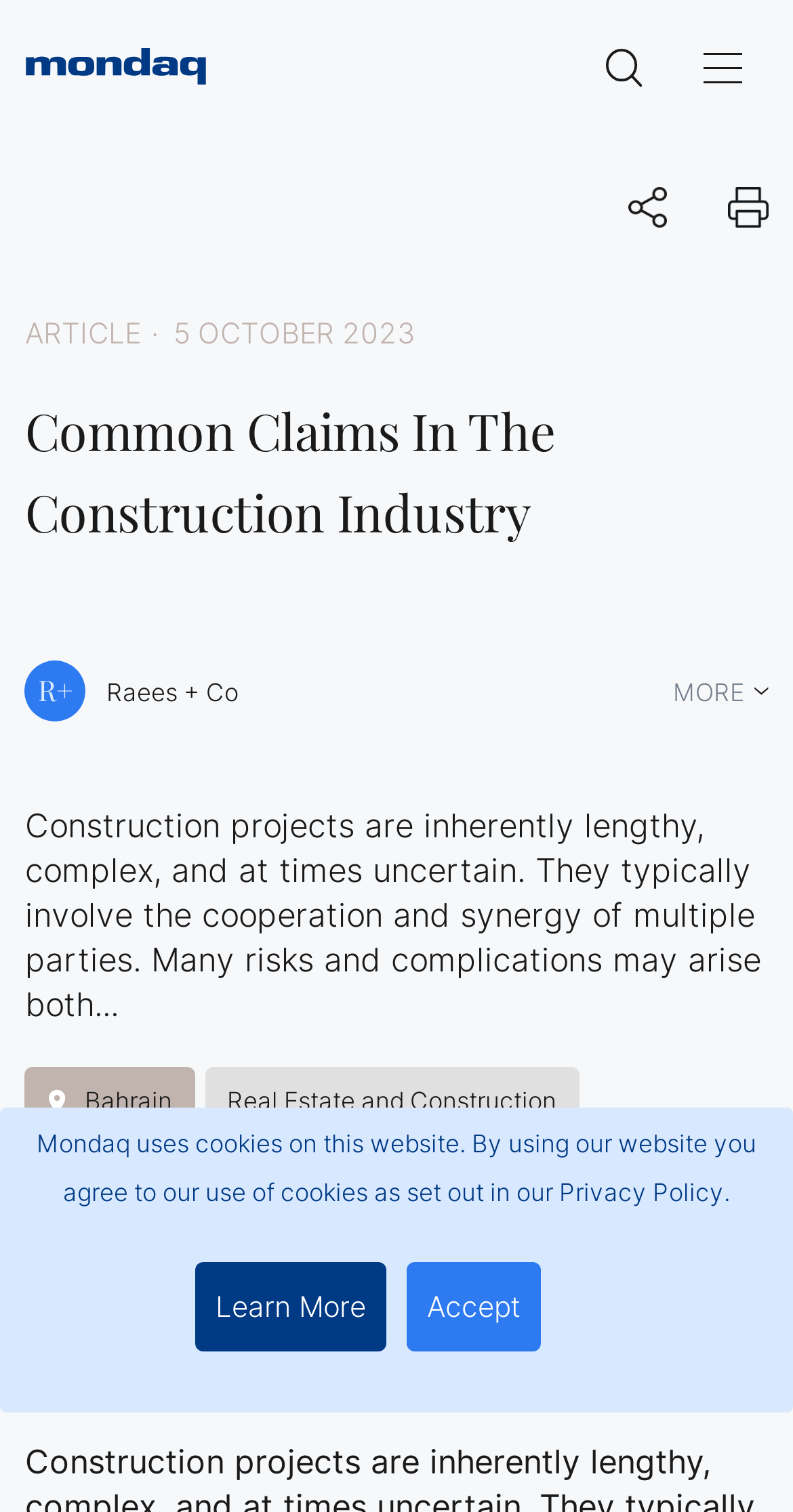Provide a brief response to the question below using a single word or phrase: 
What is the name of the law firm?

R+ Raees + Co